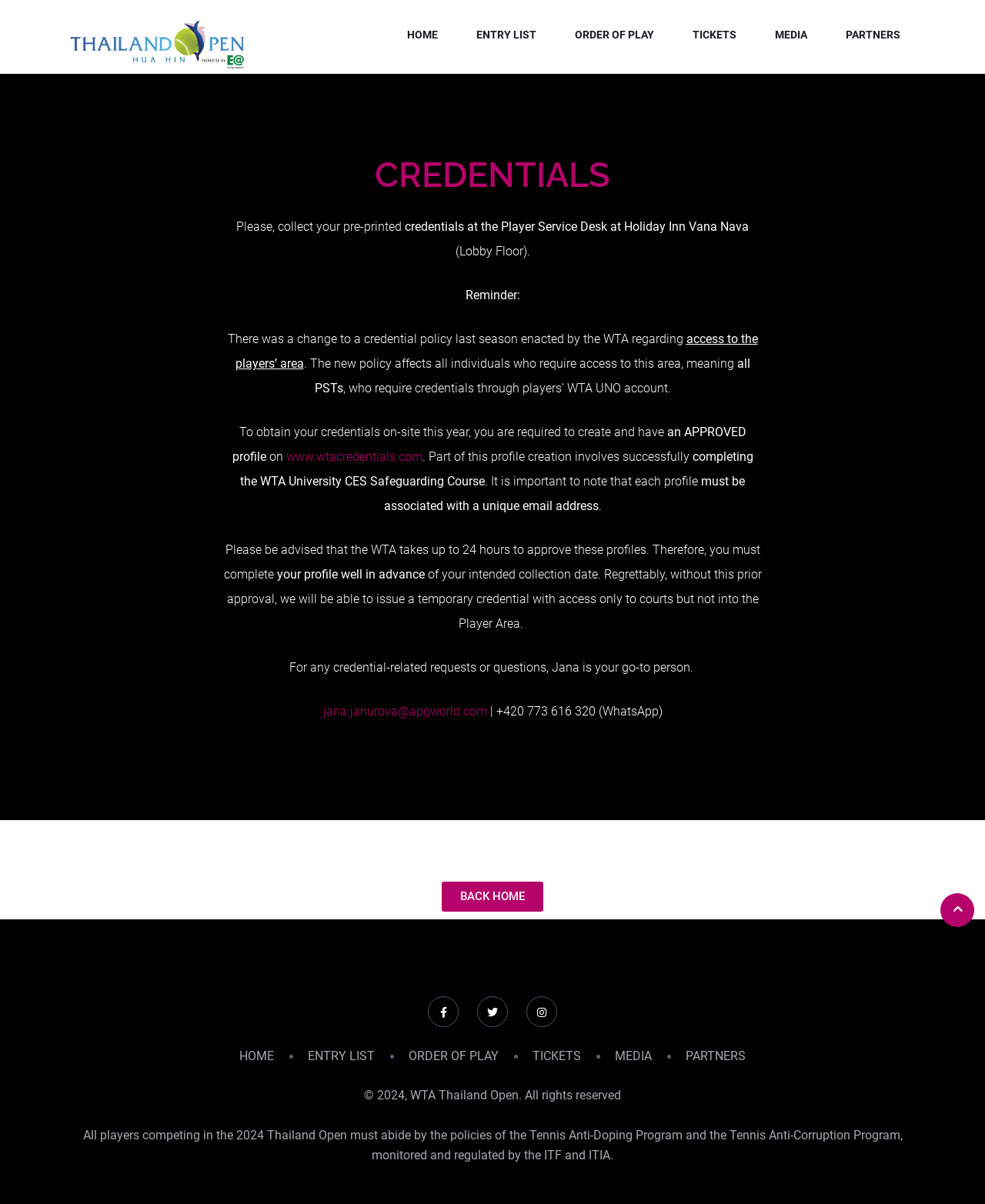Please find the bounding box coordinates of the element that needs to be clicked to perform the following instruction: "View ORDER OF PLAY". The bounding box coordinates should be four float numbers between 0 and 1, represented as [left, top, right, bottom].

[0.58, 0.003, 0.668, 0.054]